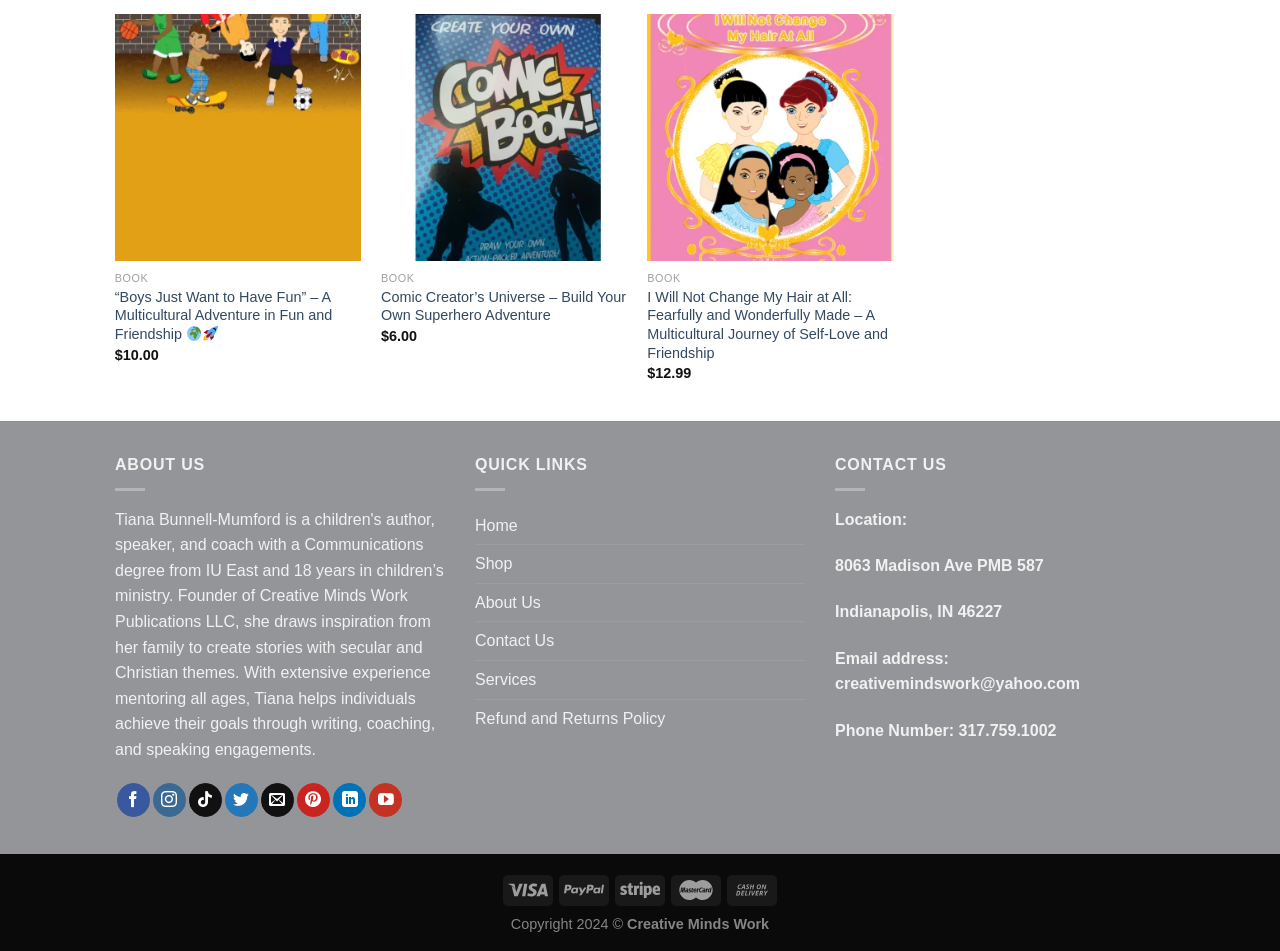Please identify the bounding box coordinates of the clickable area that will fulfill the following instruction: "View book details". The coordinates should be in the format of four float numbers between 0 and 1, i.e., [left, top, right, bottom].

[0.09, 0.275, 0.282, 0.311]